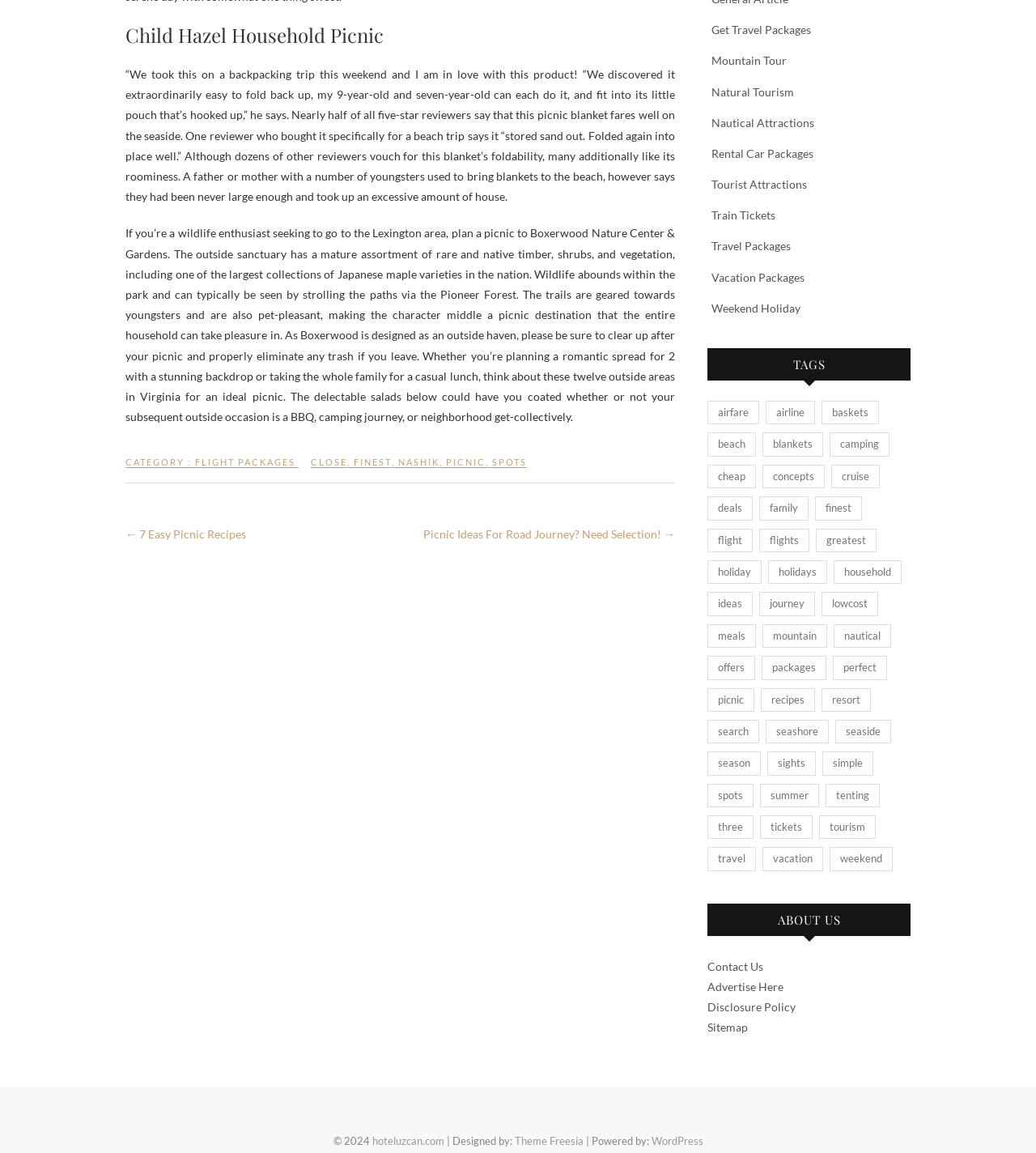Using the information in the image, could you please answer the following question in detail:
What is the purpose of the 'ABOUT US' section?

The 'ABOUT US' section likely provides information about the website, its creators, and its purpose, as it is a common section found on many websites and includes links to pages such as 'Contact Us' and 'Disclosure Policy'.